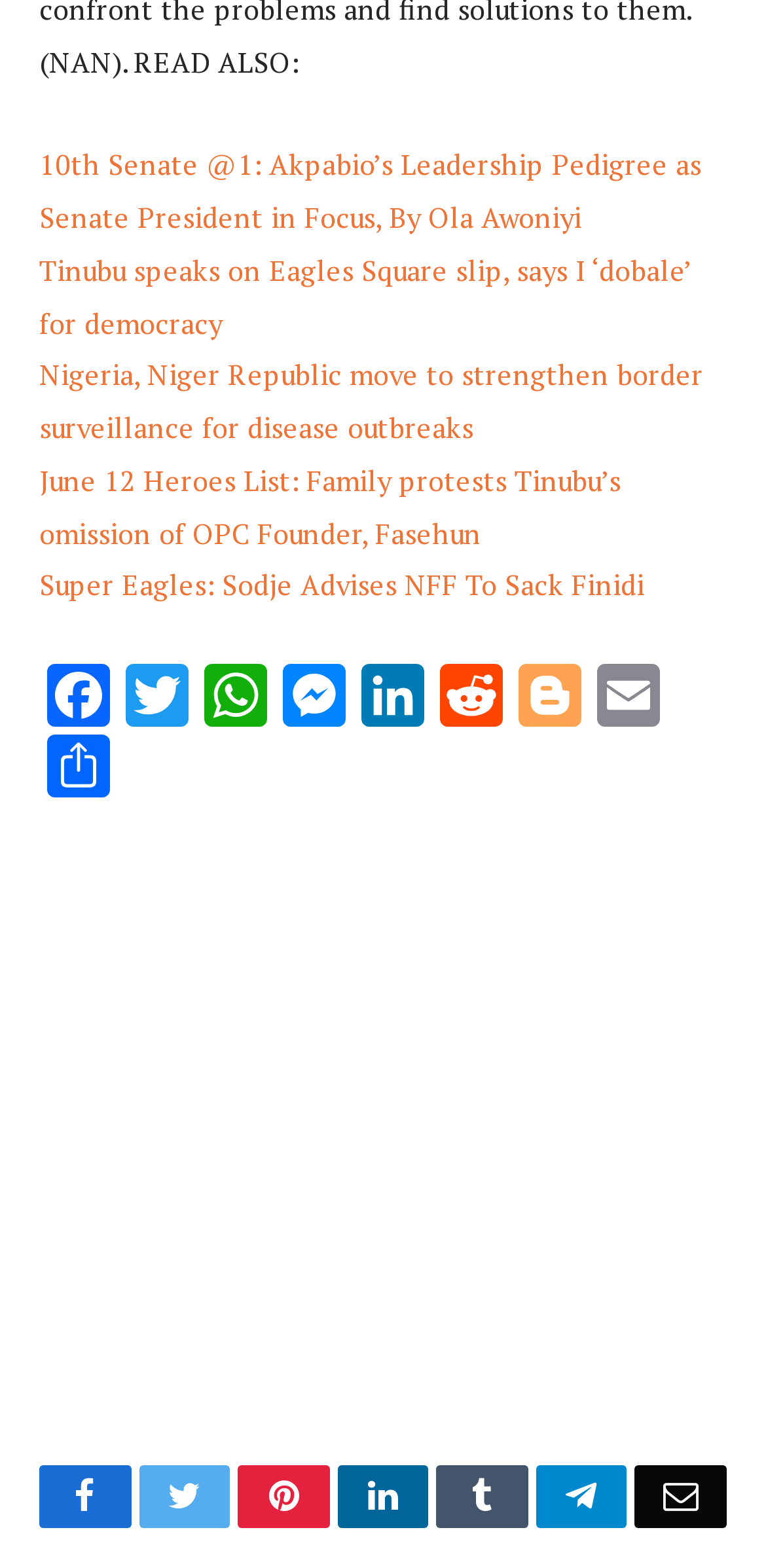Please determine the bounding box coordinates of the element to click in order to execute the following instruction: "Share on Facebook". The coordinates should be four float numbers between 0 and 1, specified as [left, top, right, bottom].

[0.051, 0.423, 0.154, 0.469]